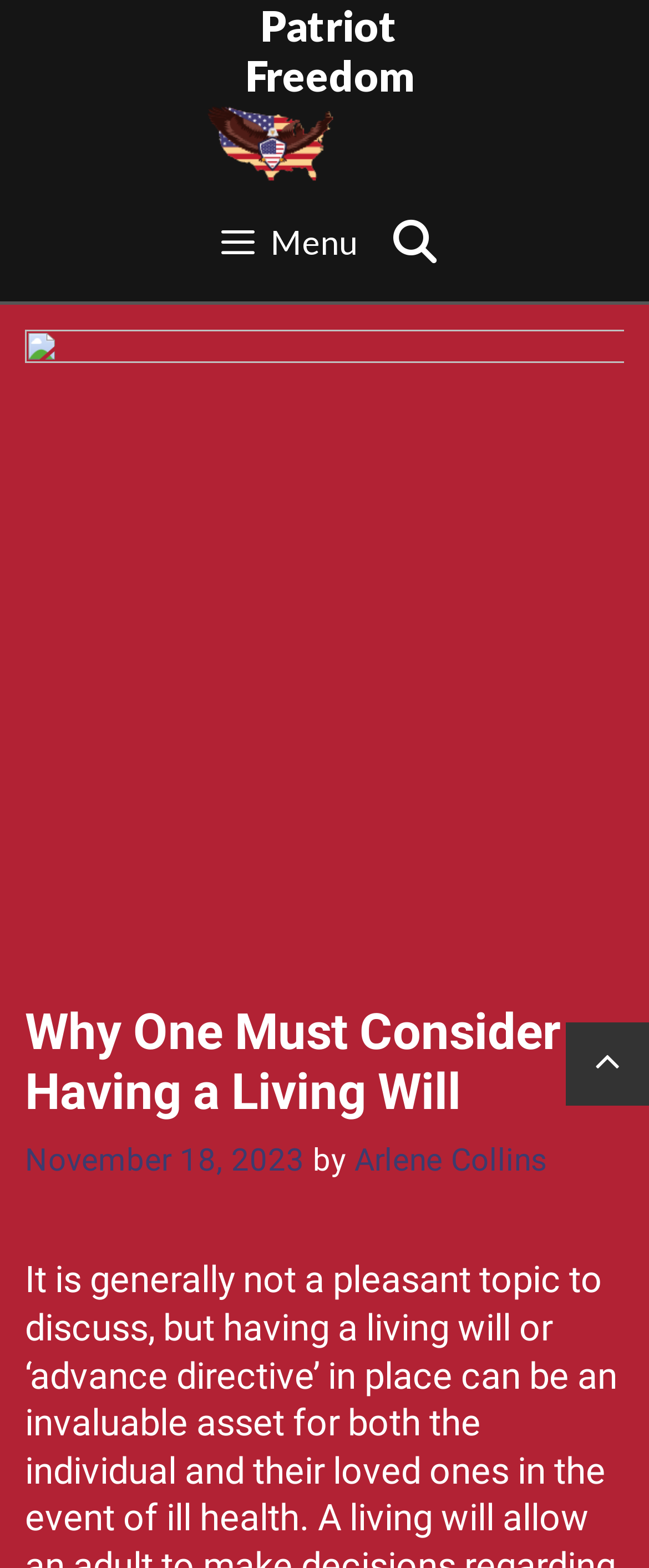Give an in-depth explanation of the webpage layout and content.

The webpage is about the importance of having a living will, with the title "Why One Must Consider Having a Living Will" prominently displayed. At the top left corner, there are two links to "Patriot Freedom", one of which is accompanied by an image with the same name. 

To the right of these links, there is a search bar with a magnifying glass icon, and a button labeled "Menu" that expands to reveal a primary menu. 

Below these top-level elements, the main content of the webpage begins. The title "Why One Must Consider Having a Living Will" is repeated as a heading, followed by the date "November 18, 2023" and the author's name, "Arlene Collins". 

At the bottom right corner of the page, there is a link to scroll back to the top of the page.